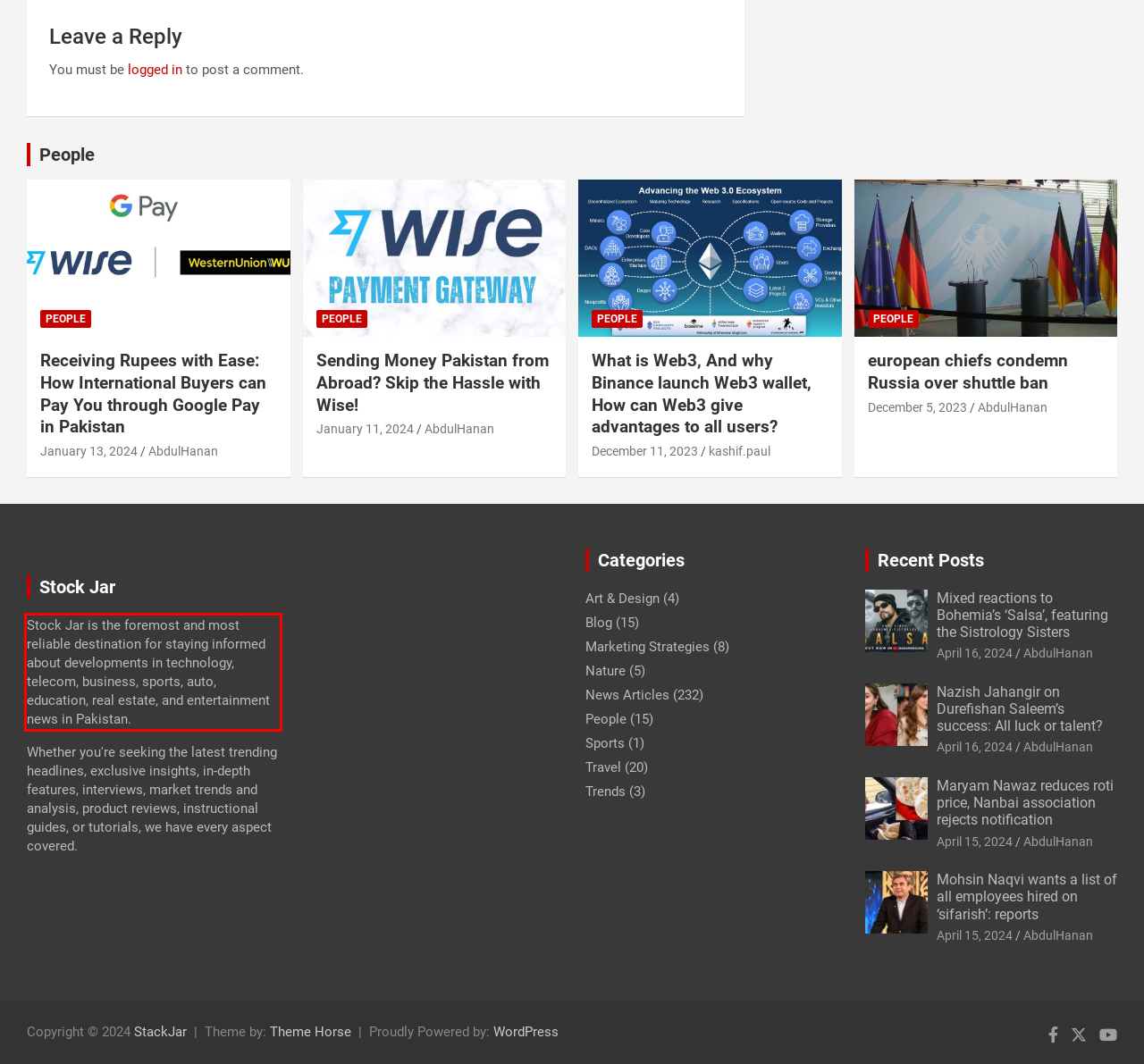Analyze the screenshot of the webpage that features a red bounding box and recognize the text content enclosed within this red bounding box.

Stock Jar is the foremost and most reliable destination for staying informed about developments in technology, telecom, business, sports, auto, education, real estate, and entertainment news in Pakistan.